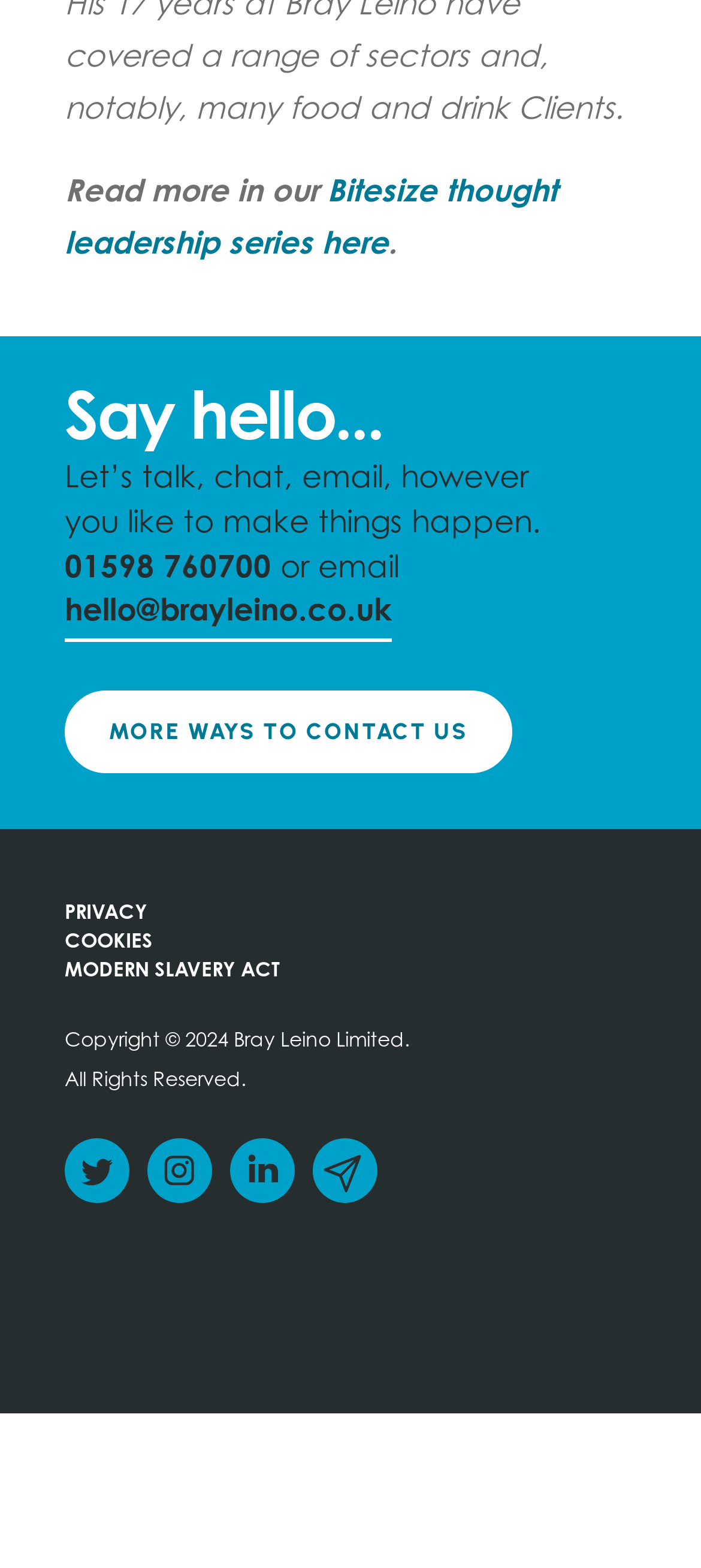Determine the bounding box coordinates of the element that should be clicked to execute the following command: "Share on Twitter".

[0.092, 0.725, 0.185, 0.767]